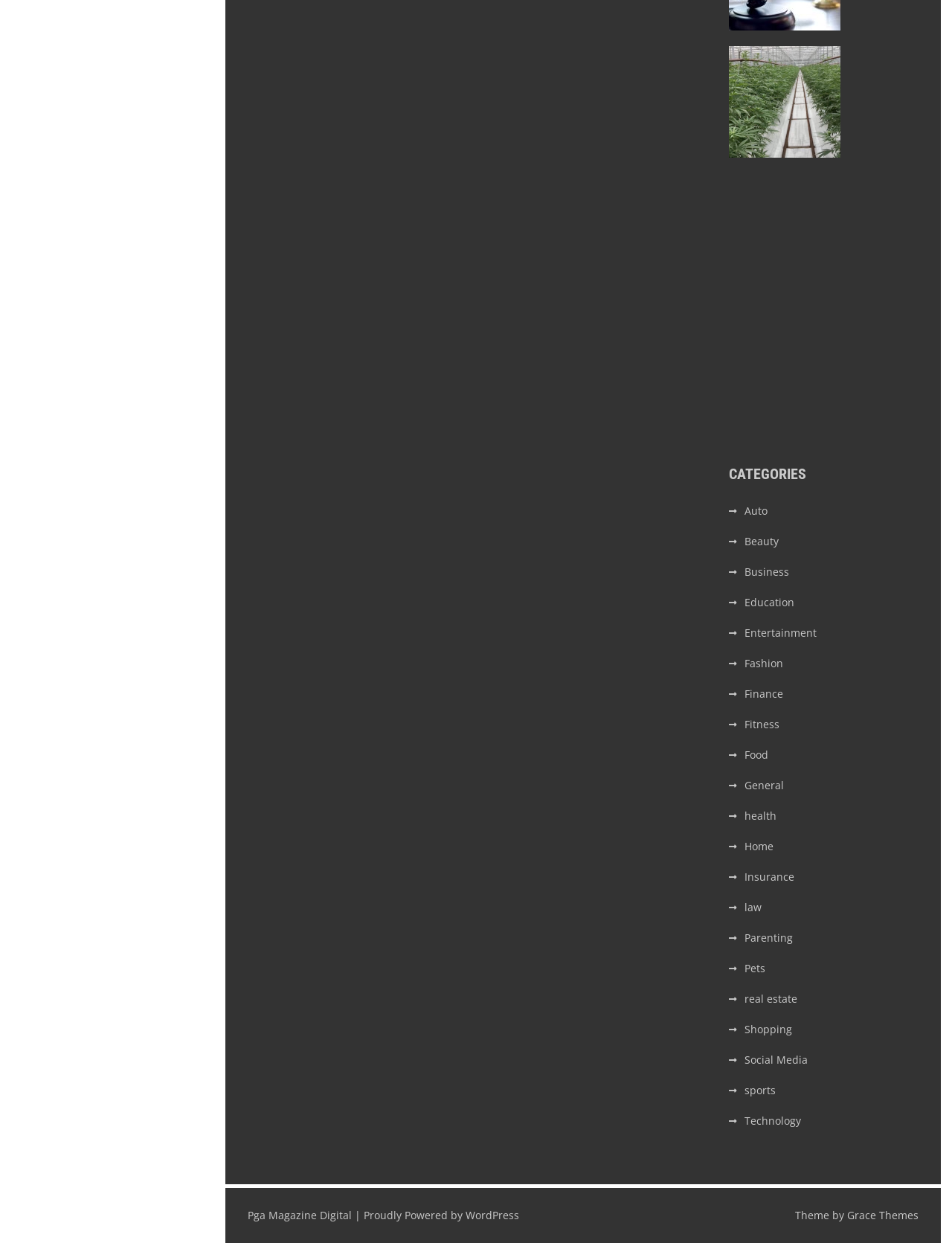For the given element description Insurance, determine the bounding box coordinates of the UI element. The coordinates should follow the format (top-left x, top-left y, bottom-right x, bottom-right y) and be within the range of 0 to 1.

[0.782, 0.699, 0.834, 0.711]